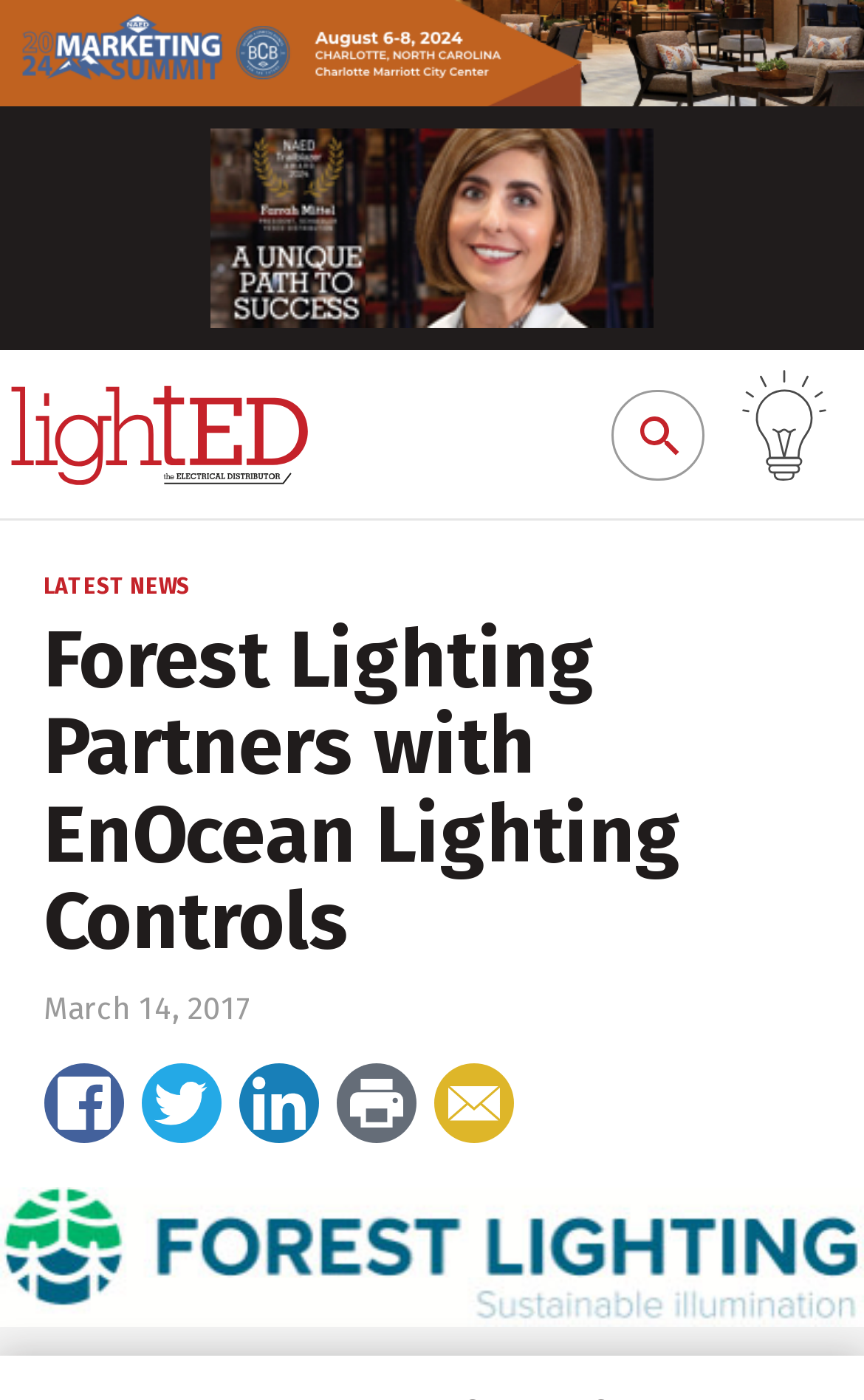Provide a one-word or brief phrase answer to the question:
What is the latest news on the webpage?

Forest Lighting Partners with EnOcean Lighting Controls